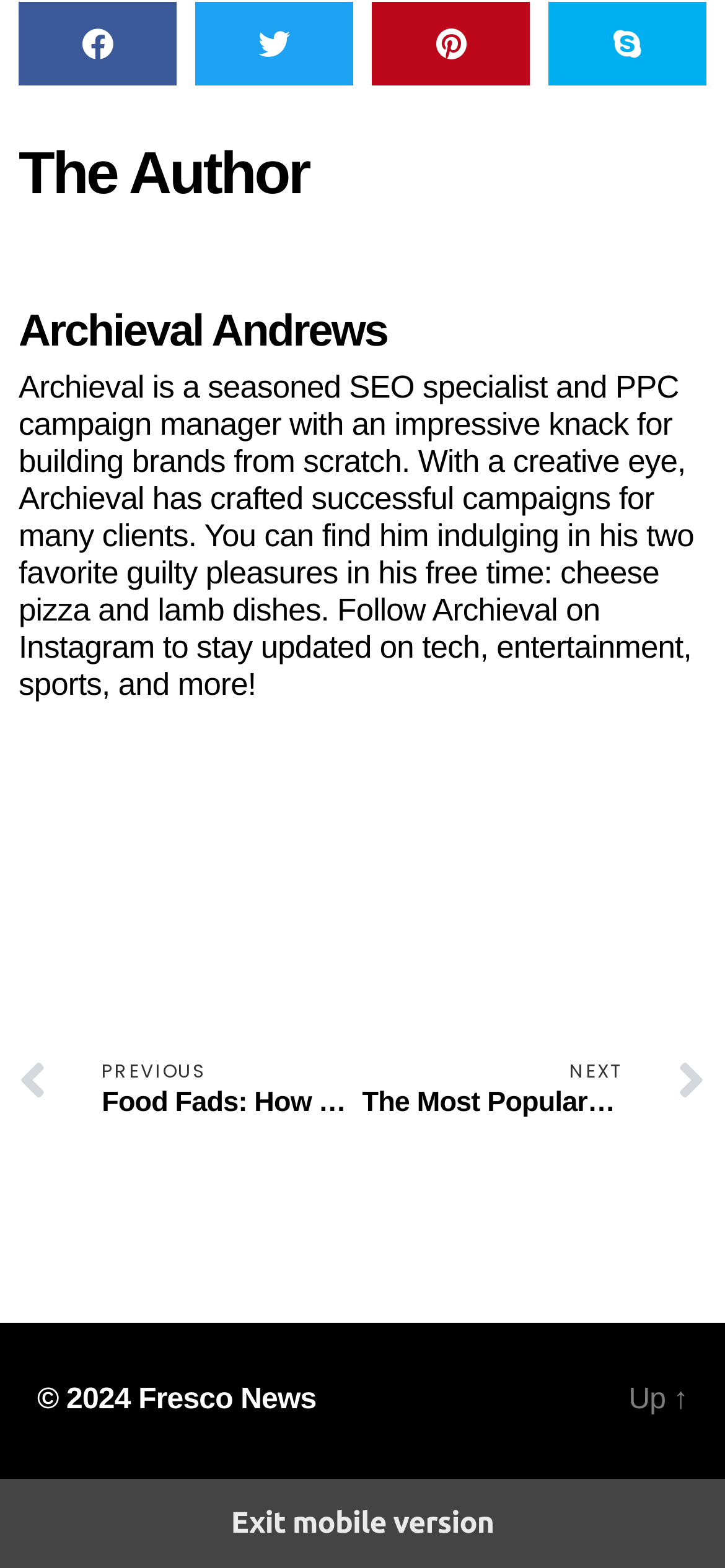Find the bounding box coordinates of the element to click in order to complete the given instruction: "Share on Facebook."

[0.026, 0.001, 0.244, 0.054]